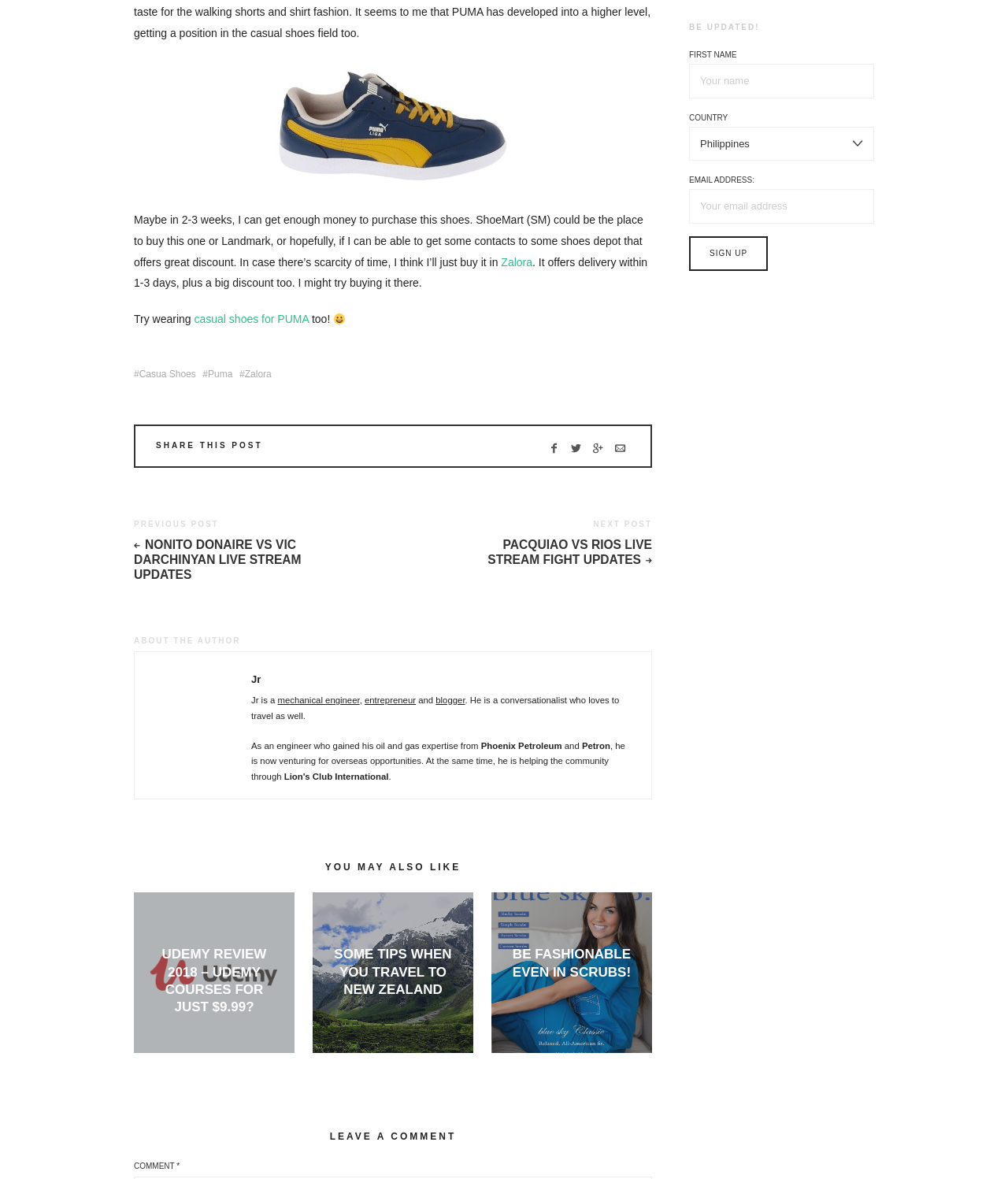What is the price range of Udemy courses mentioned?
Using the details shown in the screenshot, provide a comprehensive answer to the question.

The price range of Udemy courses is mentioned in the 'YOU MAY ALSO LIKE' section, where it says 'UDEMY REVIEW 2018 – UDEMY COURSES FOR JUST $9.99?'